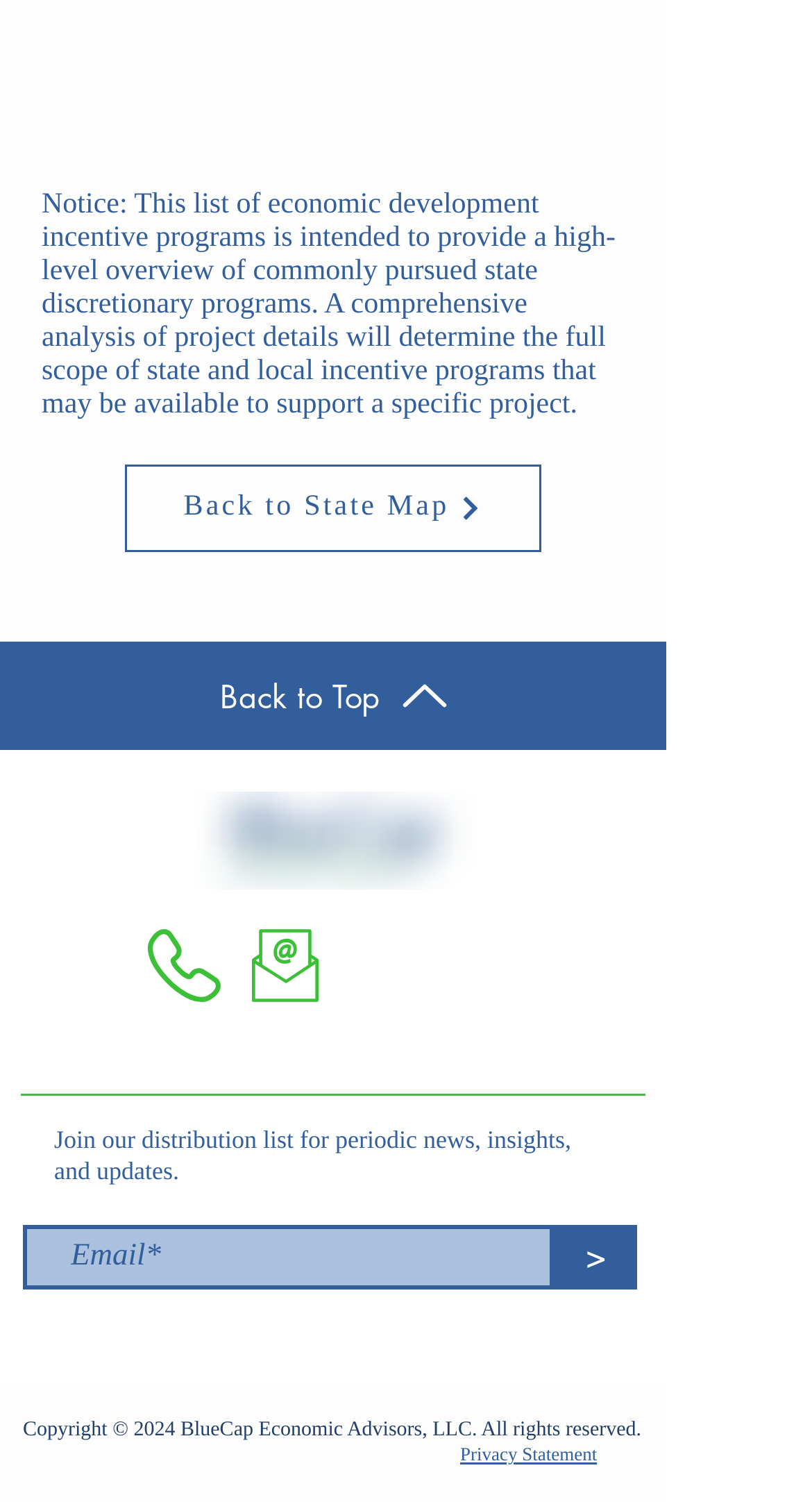Pinpoint the bounding box coordinates of the element to be clicked to execute the instruction: "Visit BlueCap Economic Advisors".

[0.221, 0.527, 0.605, 0.592]